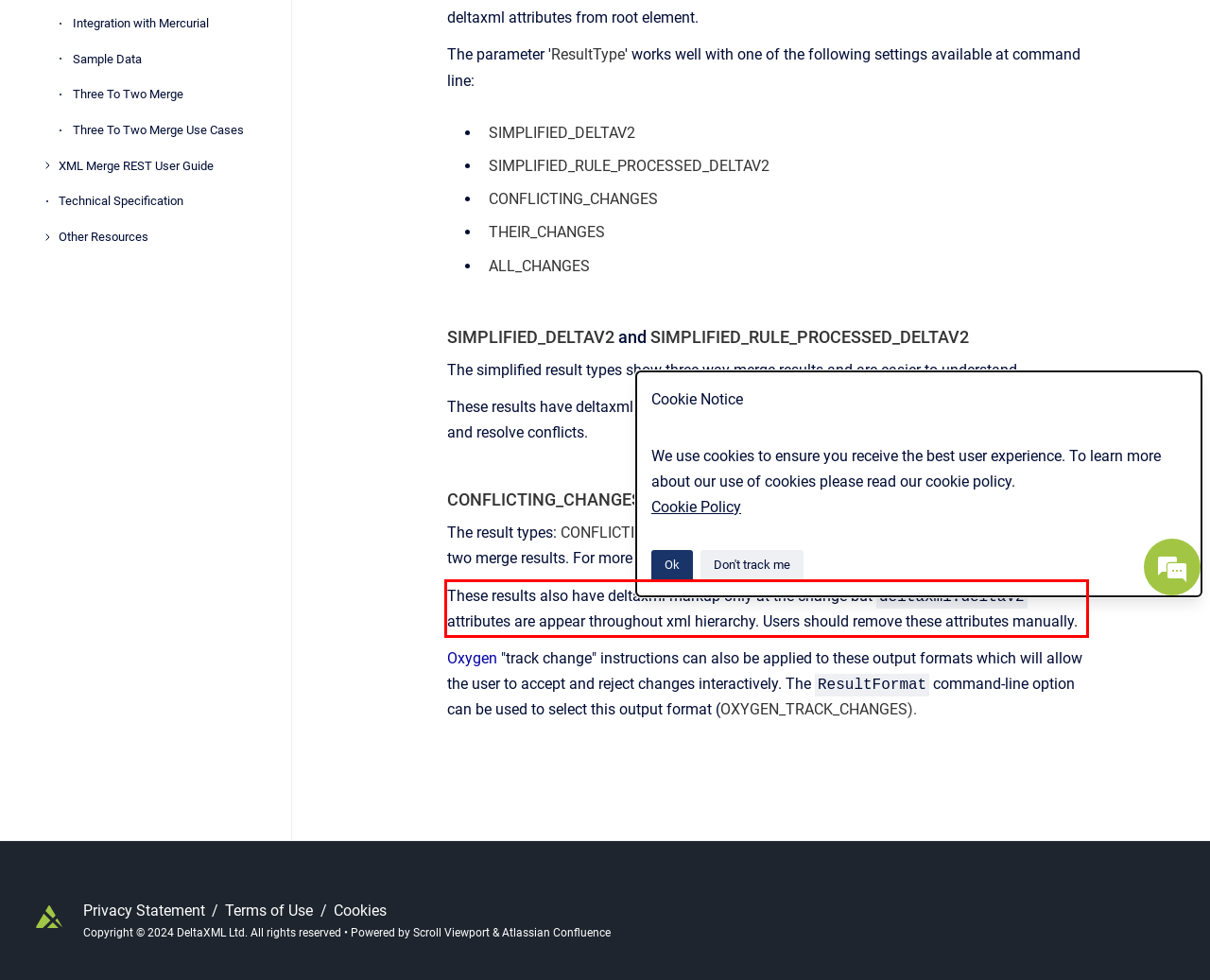You are looking at a screenshot of a webpage with a red rectangle bounding box. Use OCR to identify and extract the text content found inside this red bounding box.

These results also have deltaxml markup only at the change but deltaxml:deltaV2 attributes are appear throughout xml hierarchy. Users should remove these attributes manually.